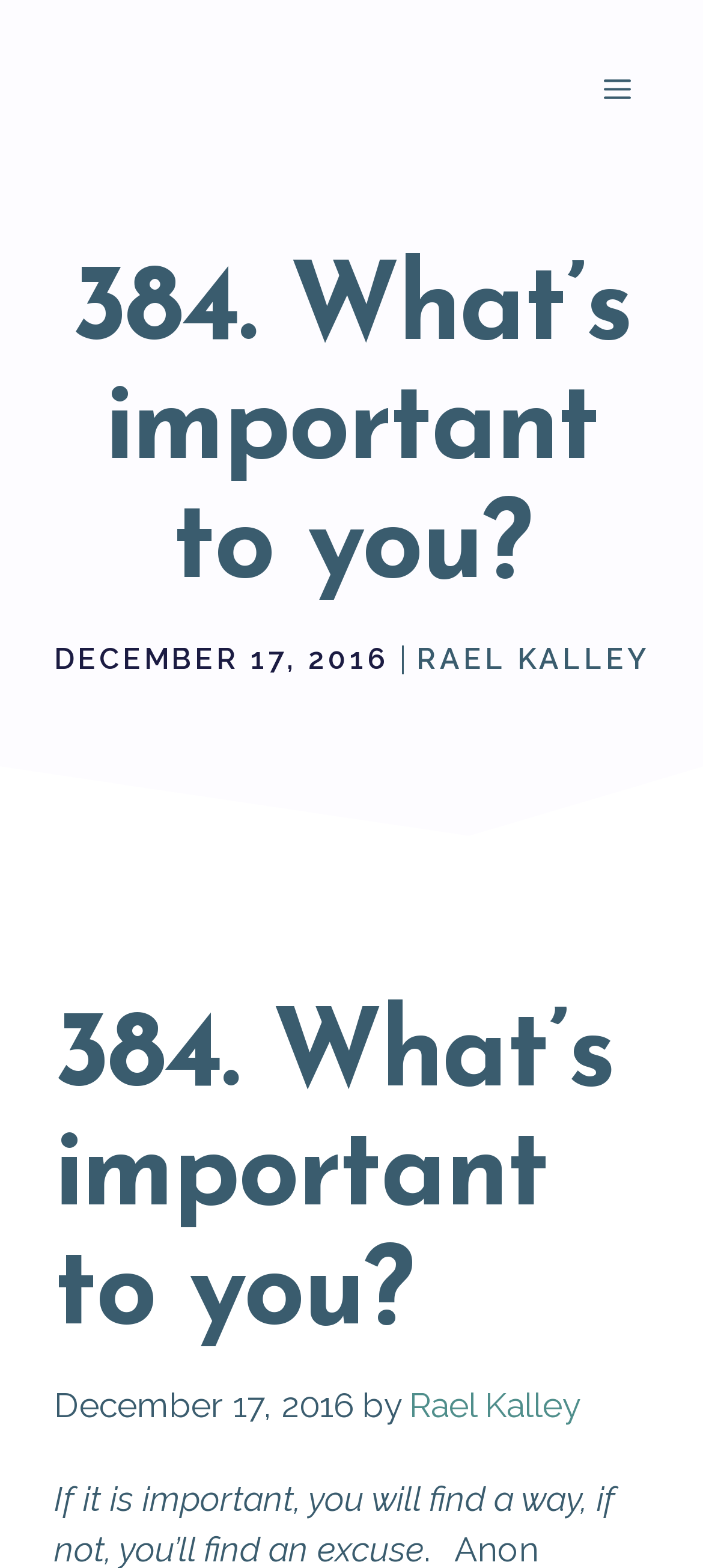Please respond in a single word or phrase: 
What is the type of the top-most element?

Banner